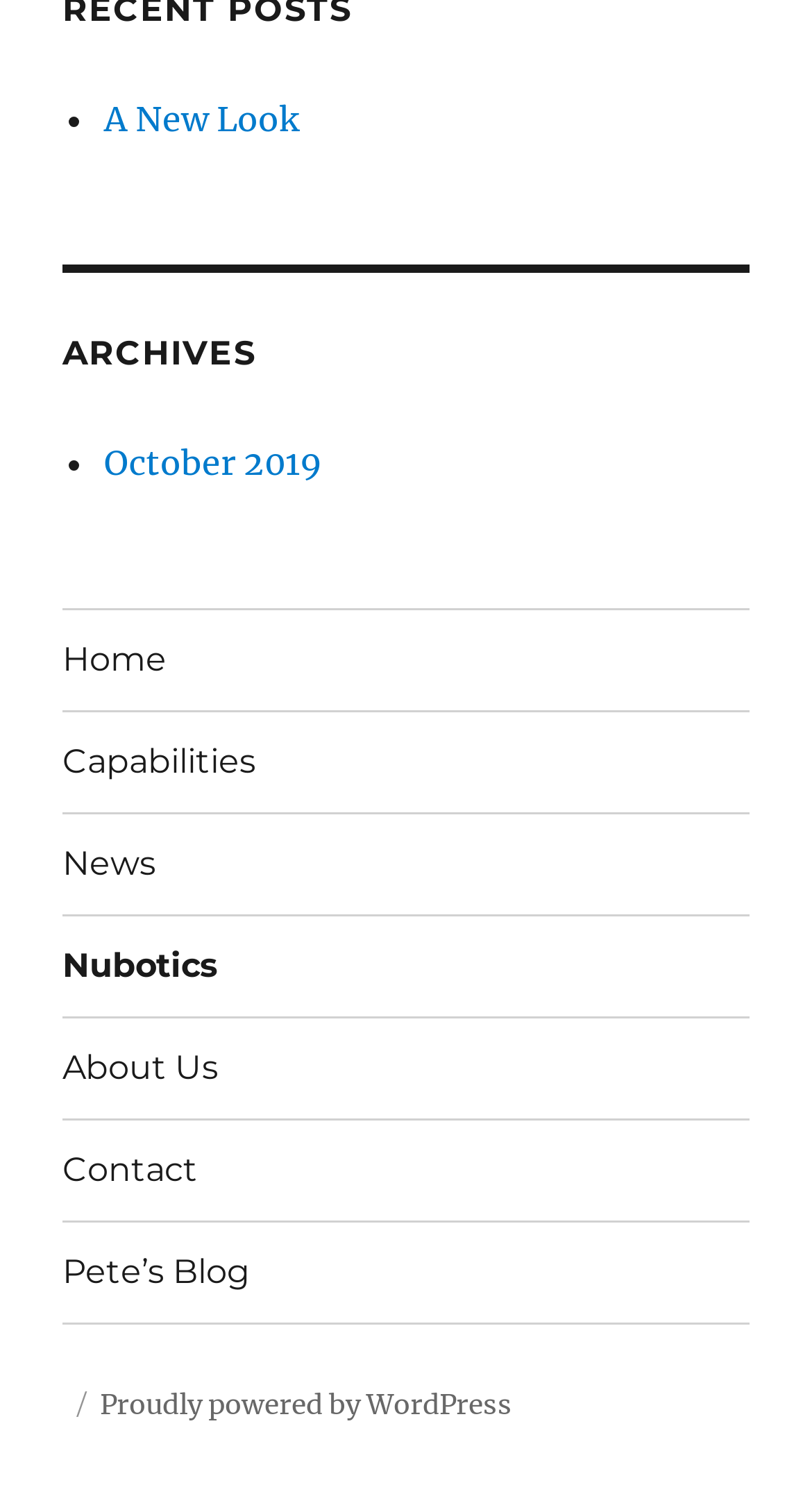How many links are in the Footer Primary Menu?
Your answer should be a single word or phrase derived from the screenshot.

7